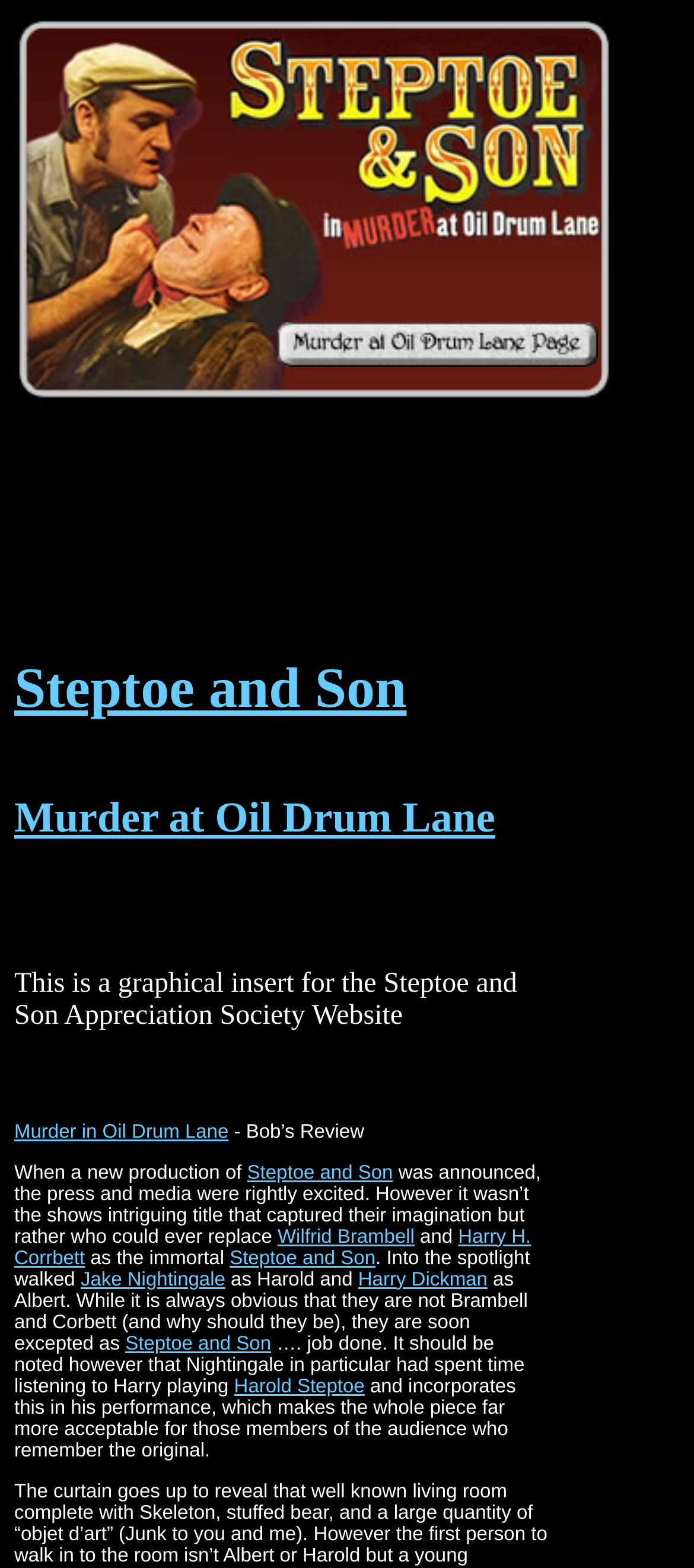Can you specify the bounding box coordinates for the region that should be clicked to fulfill this instruction: "Click on the link to see Steptoe and Son in Murder at Oil Drum Lane".

[0.4, 0.219, 0.862, 0.238]